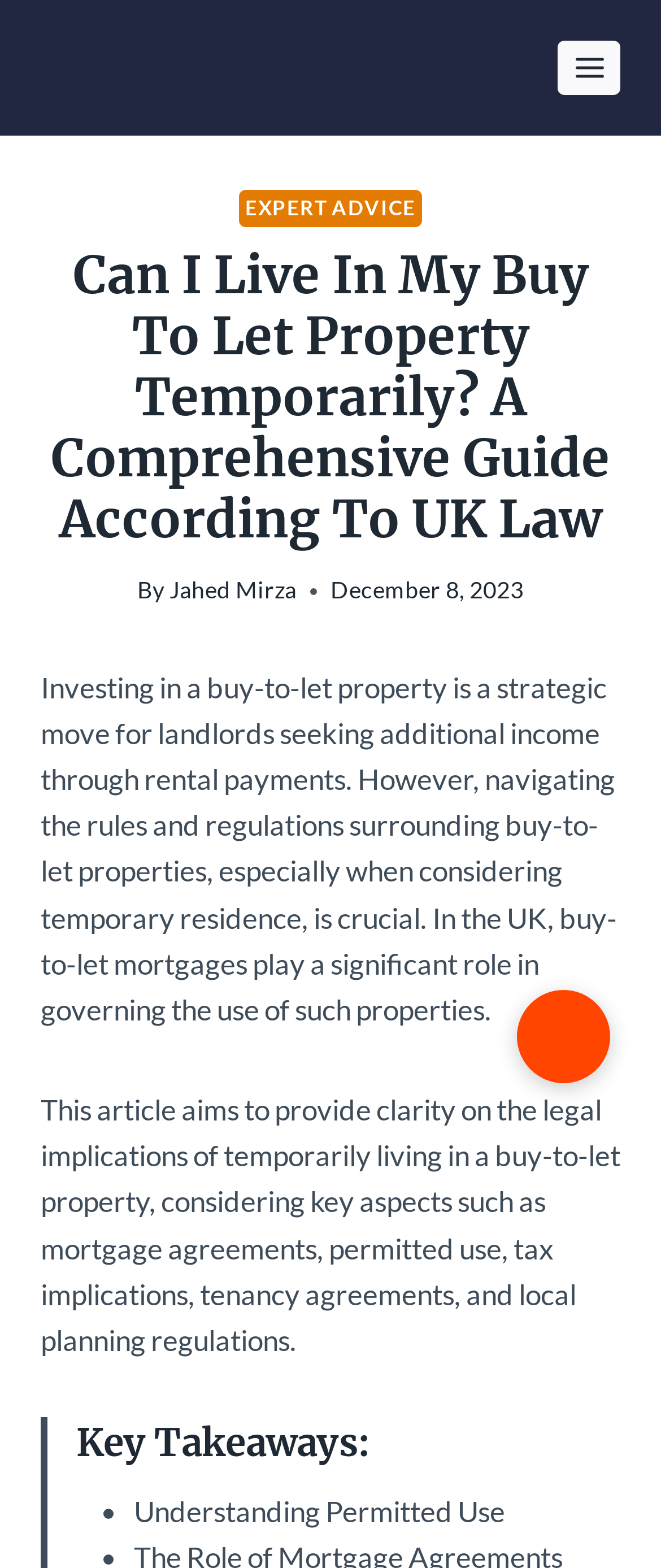What is the significance of mortgage agreements in buy-to-let properties?
From the image, respond using a single word or phrase.

They govern the use of properties